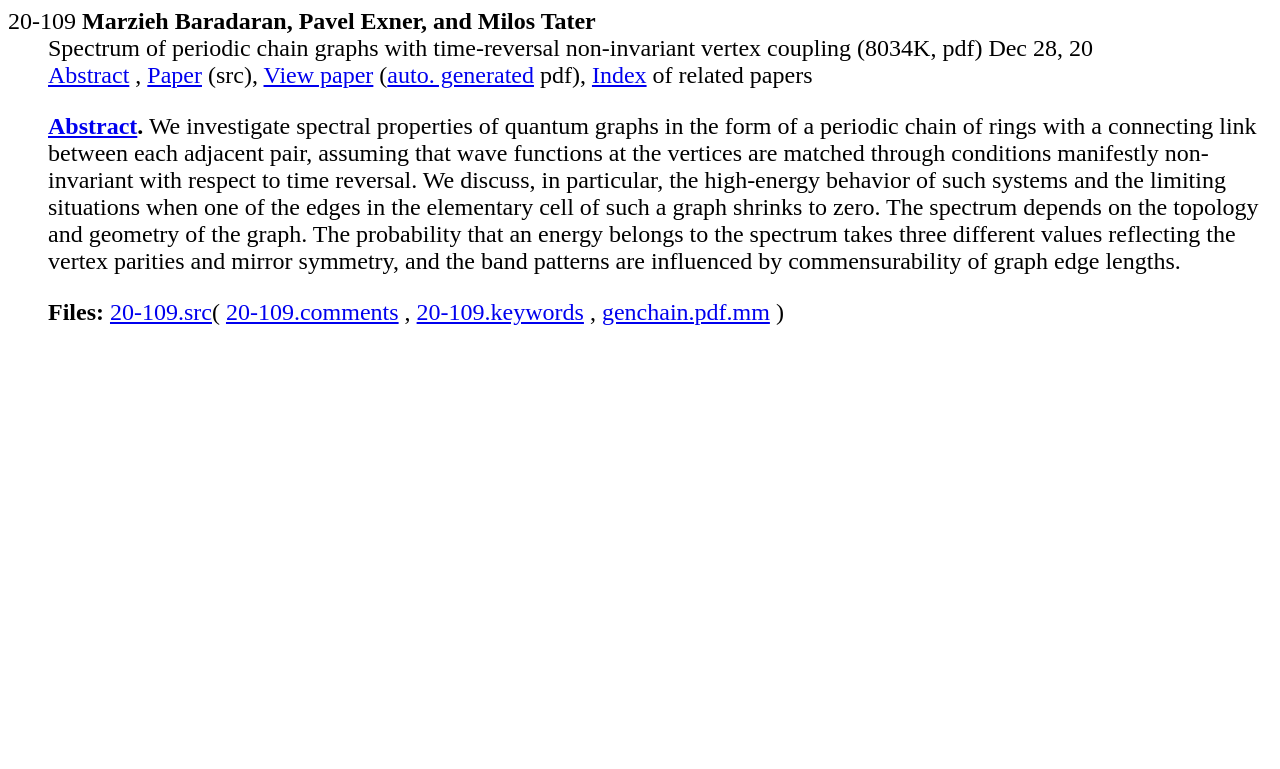Illustrate the webpage's structure and main components comprehensively.

This webpage appears to be a research paper abstract page. At the top, there is a title "20-109" followed by the authors' names "Marzieh Baradaran, Pavel Exner, and Milos Tater". 

Below the title, there is a description list with three sections. The first section contains a brief summary of the paper, "Spectrum of periodic chain graphs with time-reversal non-invariant vertex coupling", along with the publication date "Dec 28, 20". 

The second section provides links to the paper's abstract, the full paper, and an index of related papers. There is also a link to an auto-generated version of the paper. 

The third section contains a longer abstract of the paper, which discusses the spectral properties of quantum graphs. 

At the bottom, there is a list of files related to the paper, including the source file, comments, keywords, and a PDF version of the paper.